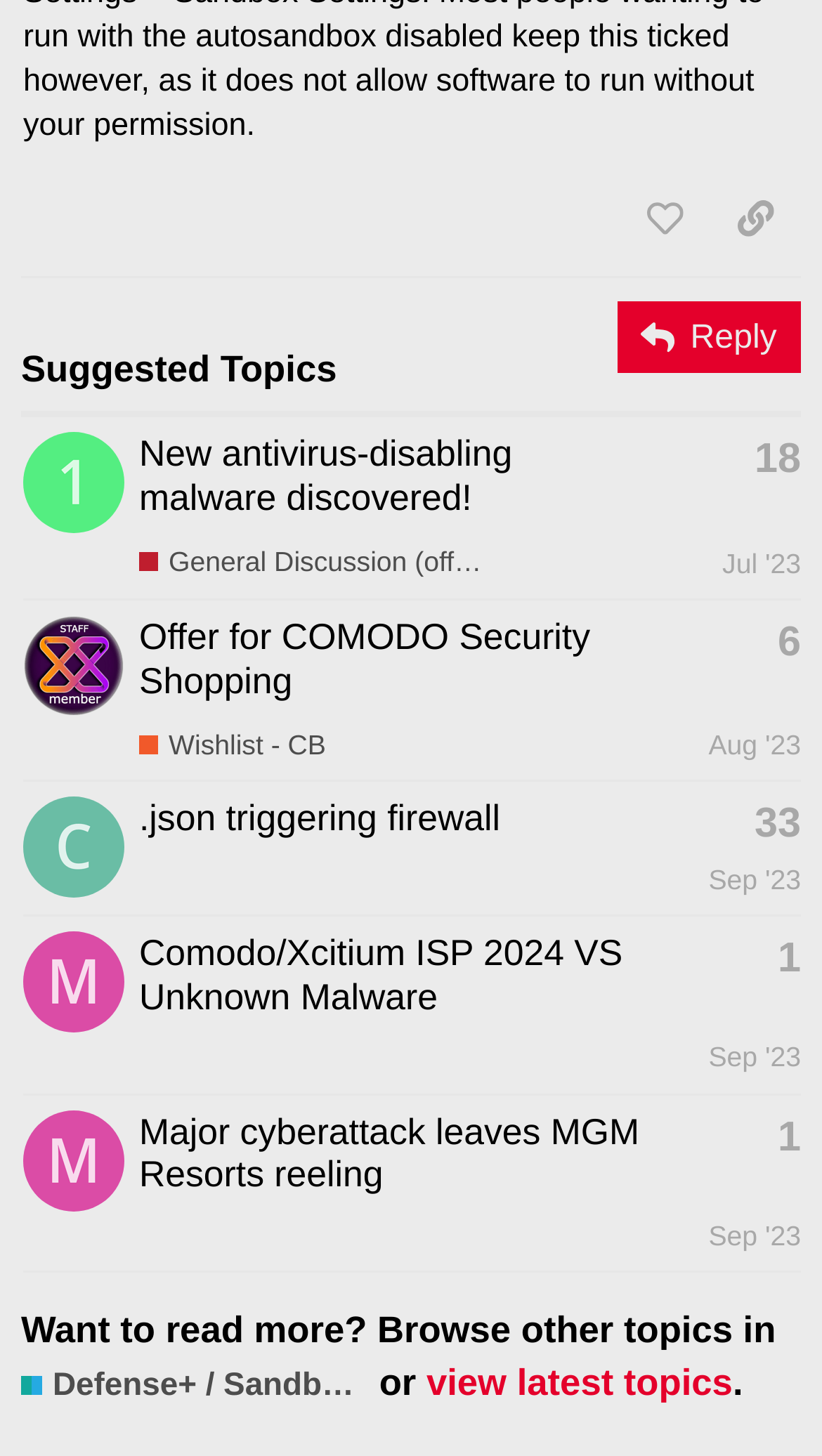Based on the element description Reply, identify the bounding box coordinates for the UI element. The coordinates should be in the format (top-left x, top-left y, bottom-right x, bottom-right y) and within the 0 to 1 range.

[0.751, 0.207, 0.974, 0.256]